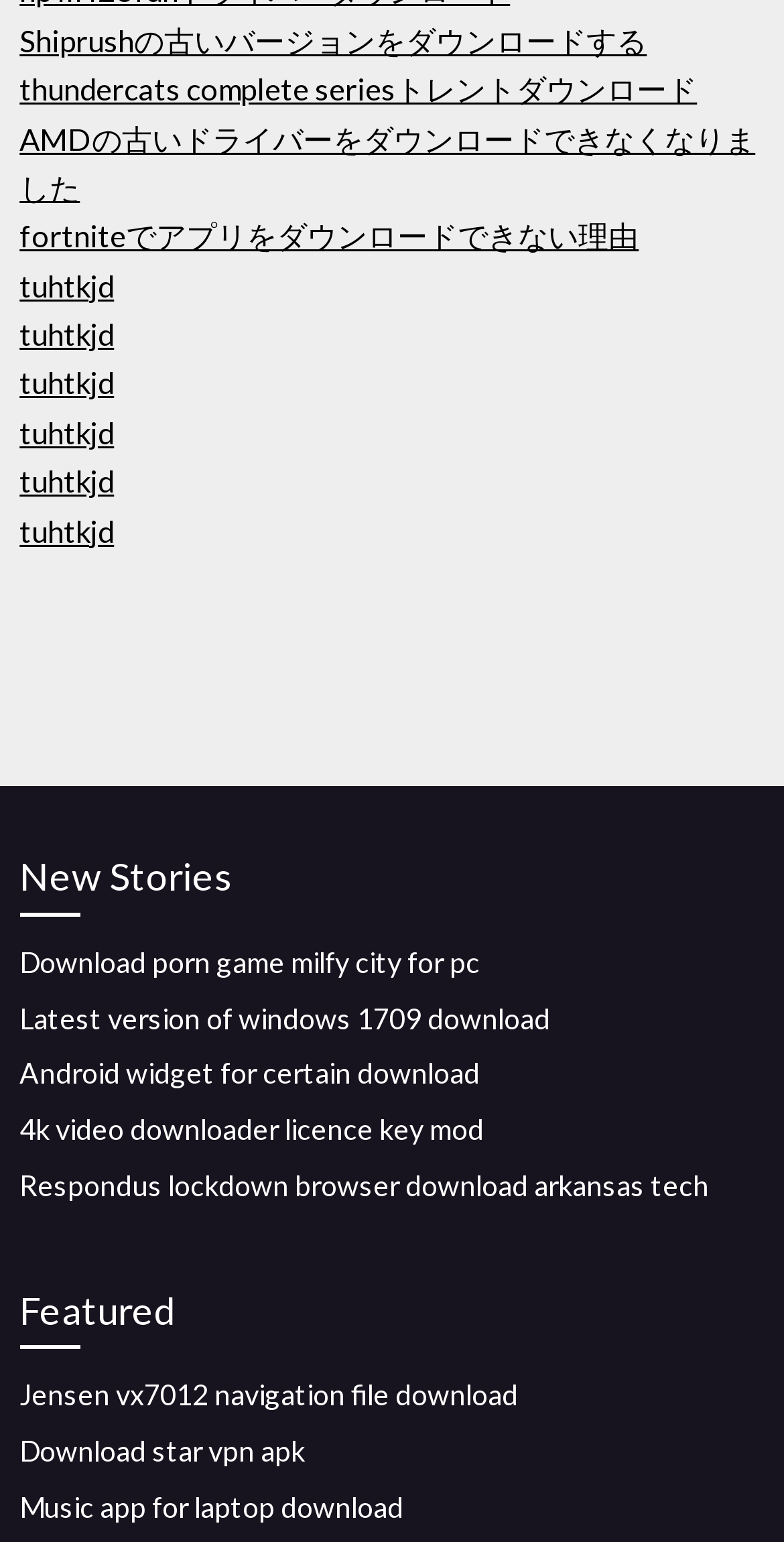Find the bounding box coordinates of the clickable area required to complete the following action: "Explore Featured".

[0.025, 0.83, 0.975, 0.875]